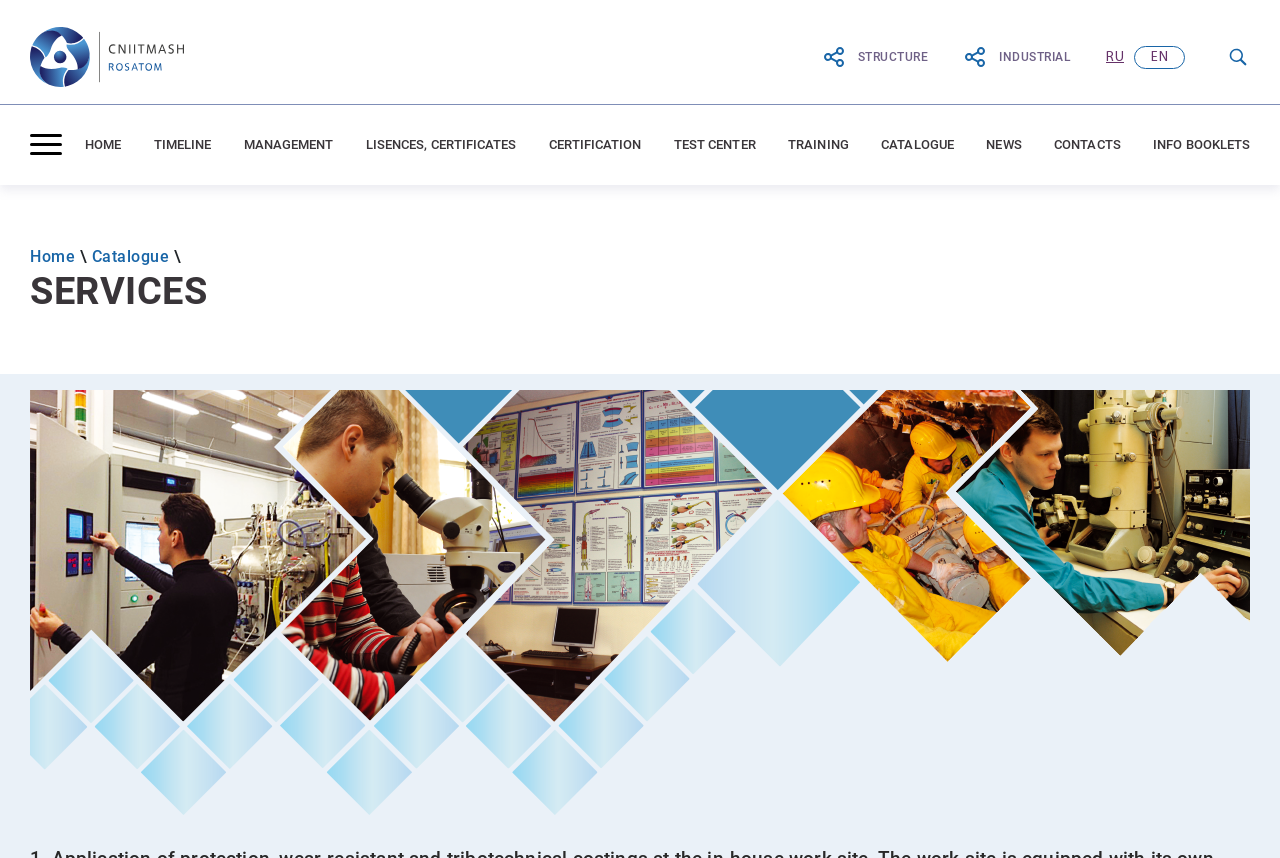Please predict the bounding box coordinates (top-left x, top-left y, bottom-right x, bottom-right y) for the UI element in the screenshot that fits the description: parent_node: HOME

[0.023, 0.152, 0.048, 0.185]